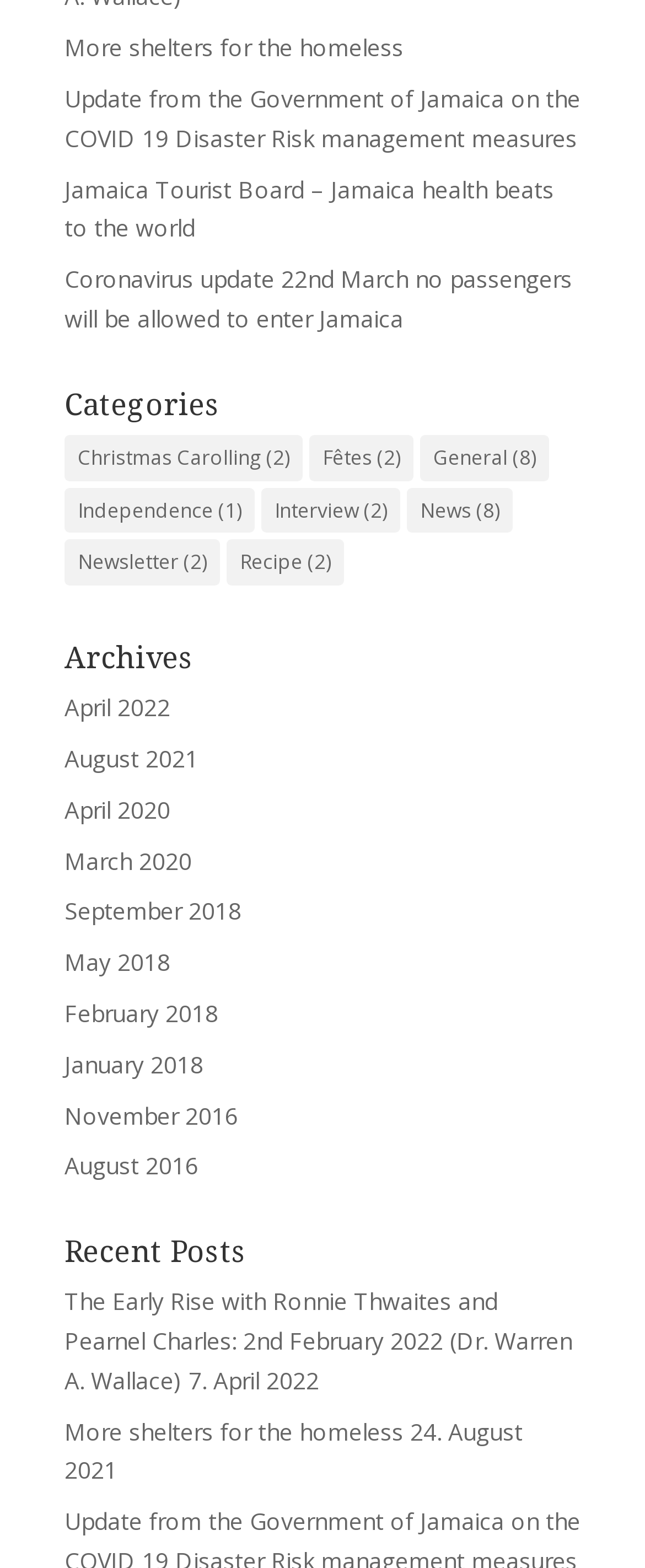Please locate the bounding box coordinates of the element's region that needs to be clicked to follow the instruction: "Browse posts from April 2022". The bounding box coordinates should be provided as four float numbers between 0 and 1, i.e., [left, top, right, bottom].

[0.1, 0.441, 0.264, 0.461]